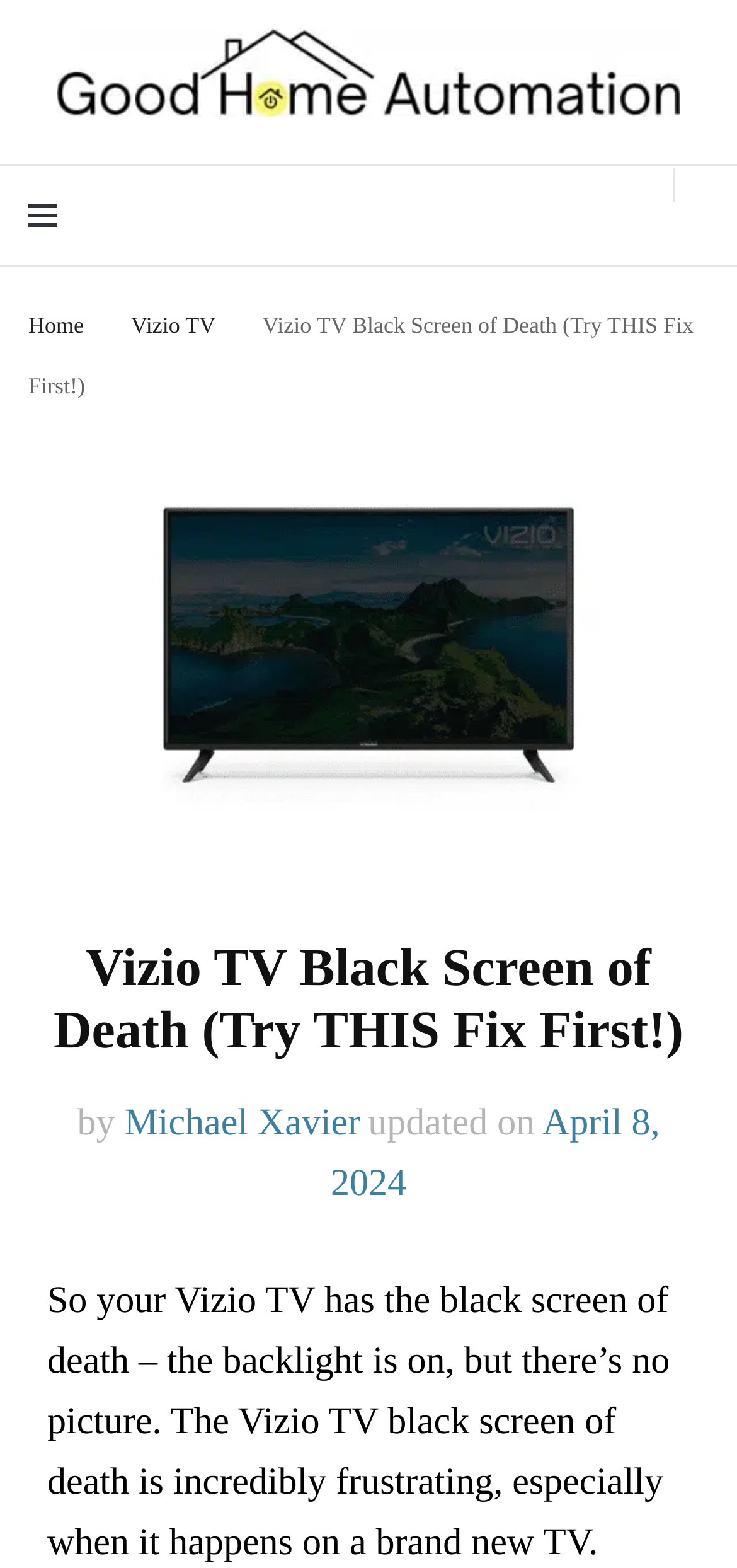Determine the heading of the webpage and extract its text content.

Vizio TV Black Screen of Death (Try THIS Fix First!)